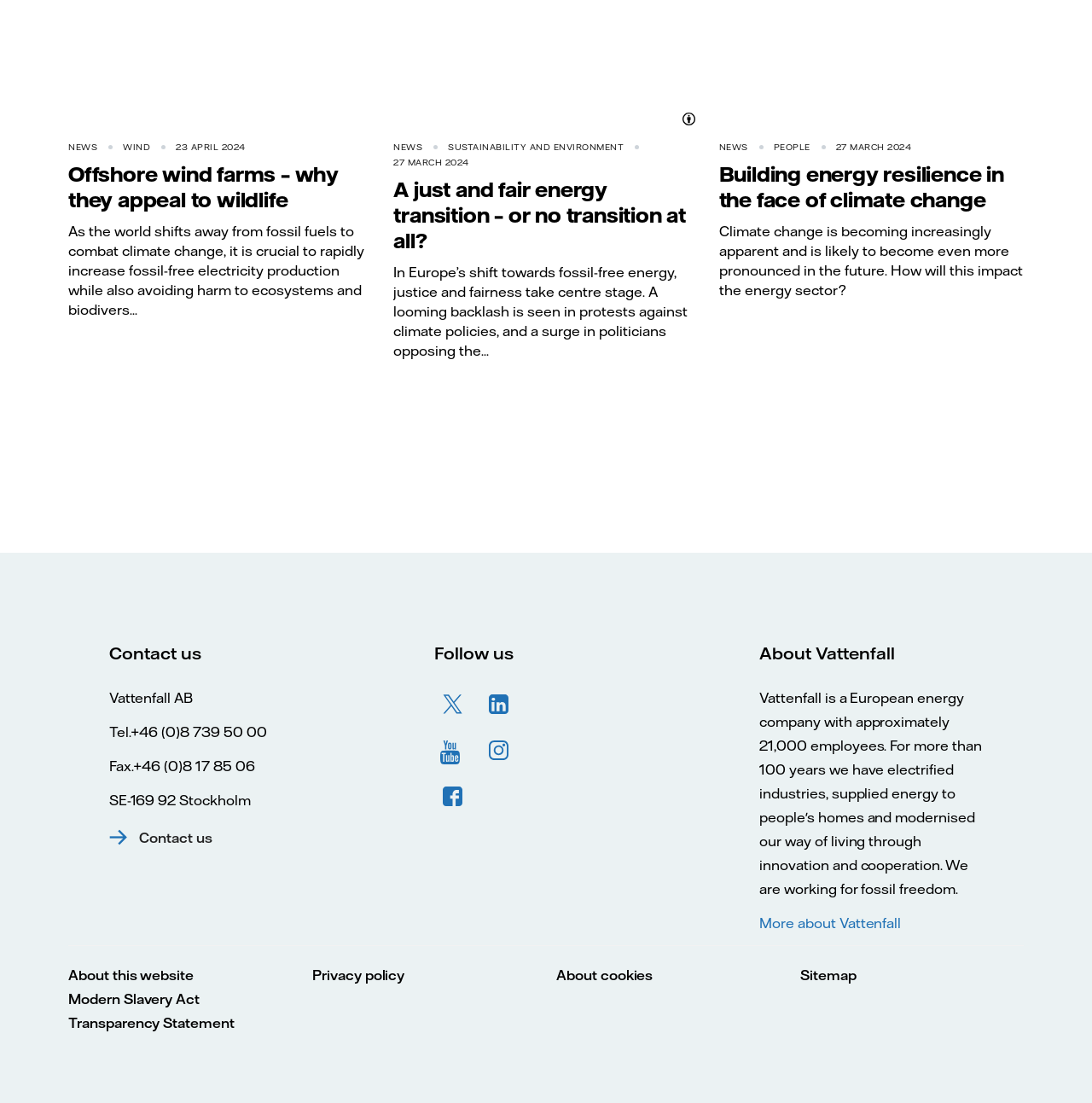Pinpoint the bounding box coordinates of the clickable element to carry out the following instruction: "Read about Offshore wind farms."

[0.062, 0.145, 0.342, 0.201]